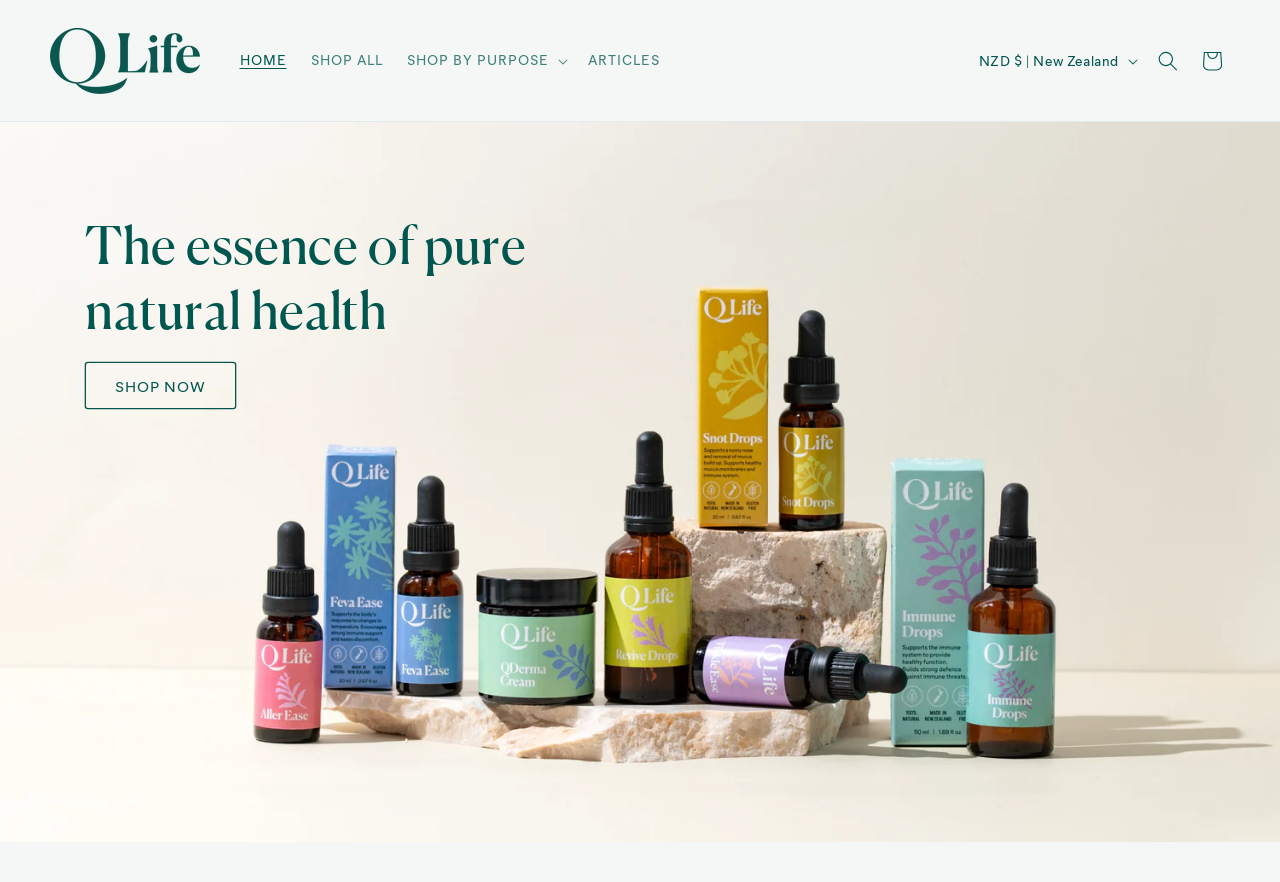Generate a comprehensive description of the webpage.

The webpage is about Q Life, a brand that offers natural, hypoallergenic, and dairy-free remedies. At the top left of the page, there is a heading "Q Life" with a linked image of the brand's logo. Next to it, there are navigation links to "HOME", "SHOP ALL", and "ARTICLES". 

On the top right, there is a dropdown menu labeled "COUNTRY/REGION" with an option for "NZD $ | New Zealand". Beside it, there is a search button. The shopping cart link "CART" is located at the top right corner.

Below the navigation menu, there is a prominent heading that reads "The essence of pure natural health". Underneath it, there is a call-to-action link "SHOP NOW".